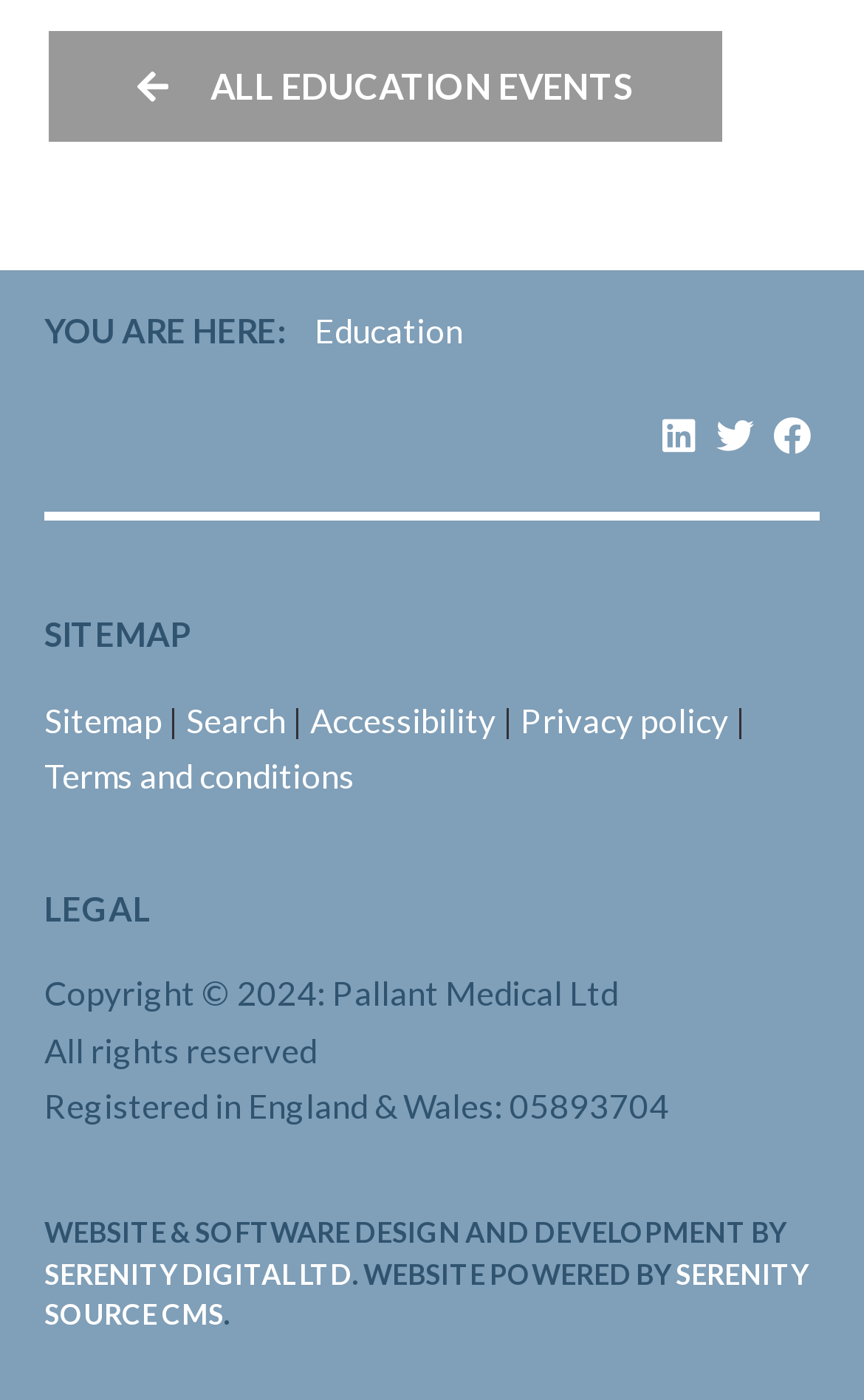Identify the bounding box coordinates for the element that needs to be clicked to fulfill this instruction: "check terms and conditions". Provide the coordinates in the format of four float numbers between 0 and 1: [left, top, right, bottom].

[0.051, 0.54, 0.41, 0.569]